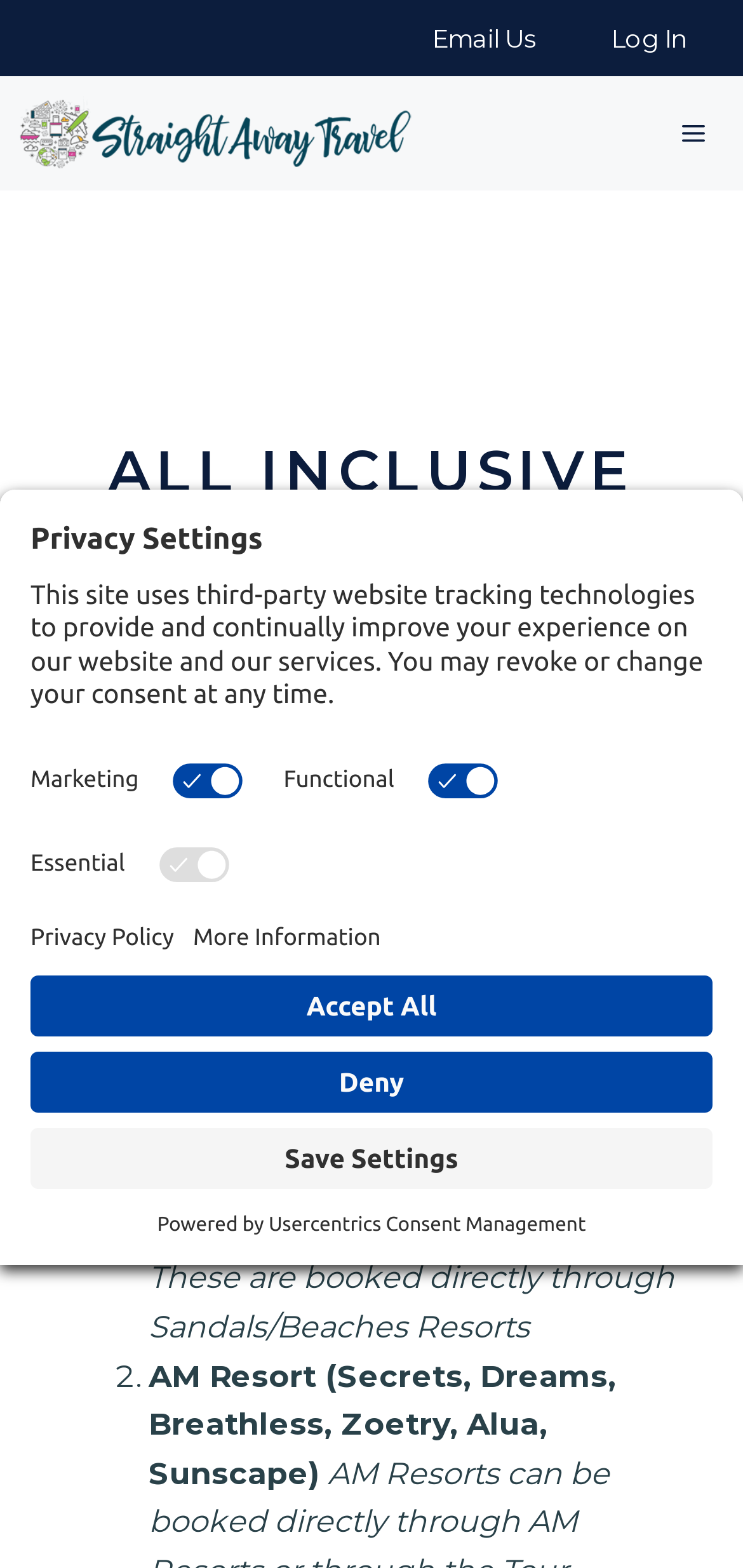Respond to the question with just a single word or phrase: 
What is the name of the travel company?

Straight Away Travel